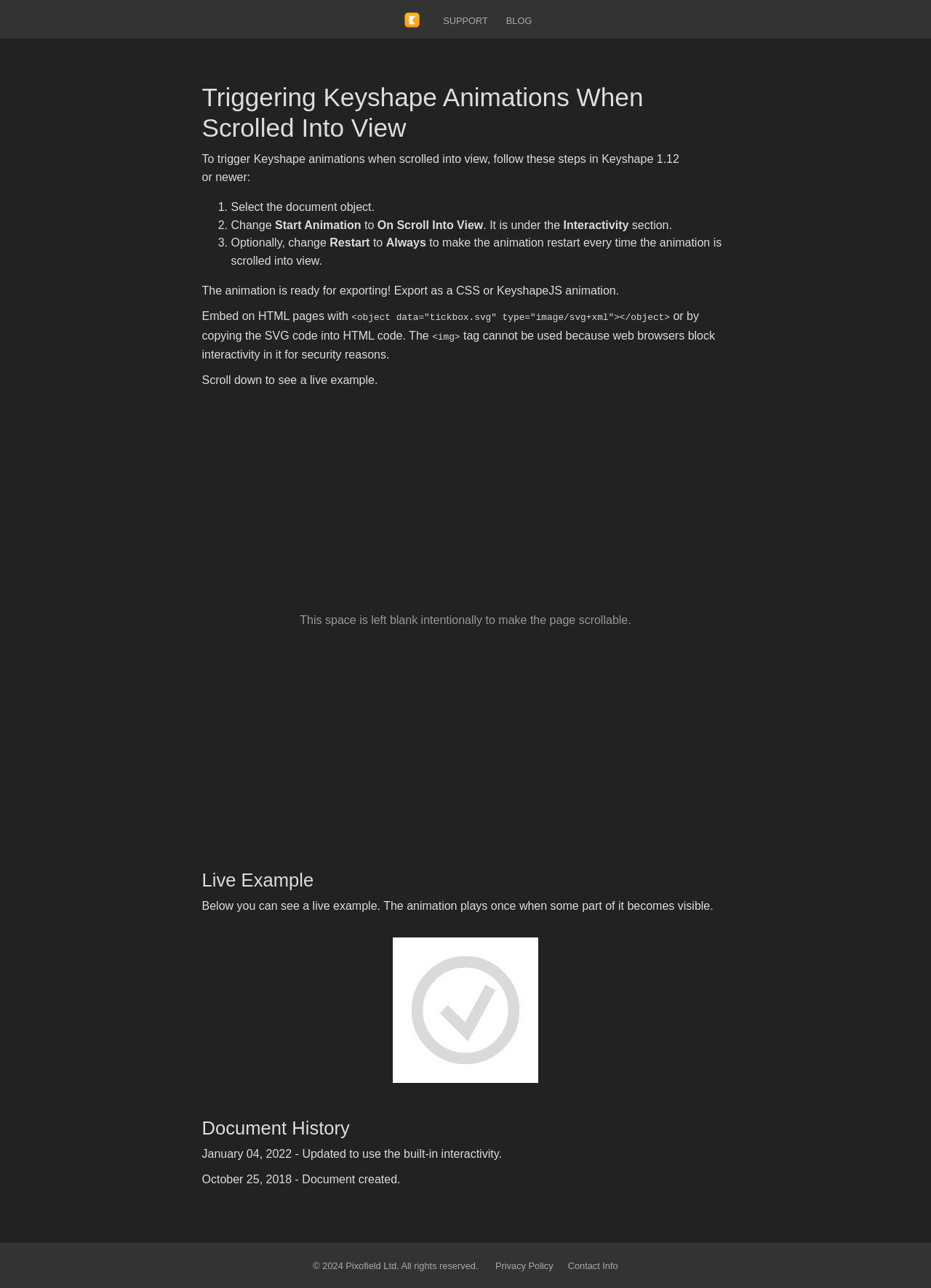What is the first step to trigger Keyshape animations?
Deliver a detailed and extensive answer to the question.

According to the instructions on the webpage, to trigger Keyshape animations when scrolled into view, the first step is to select the document object, as mentioned in the static text 'Select the document object.'